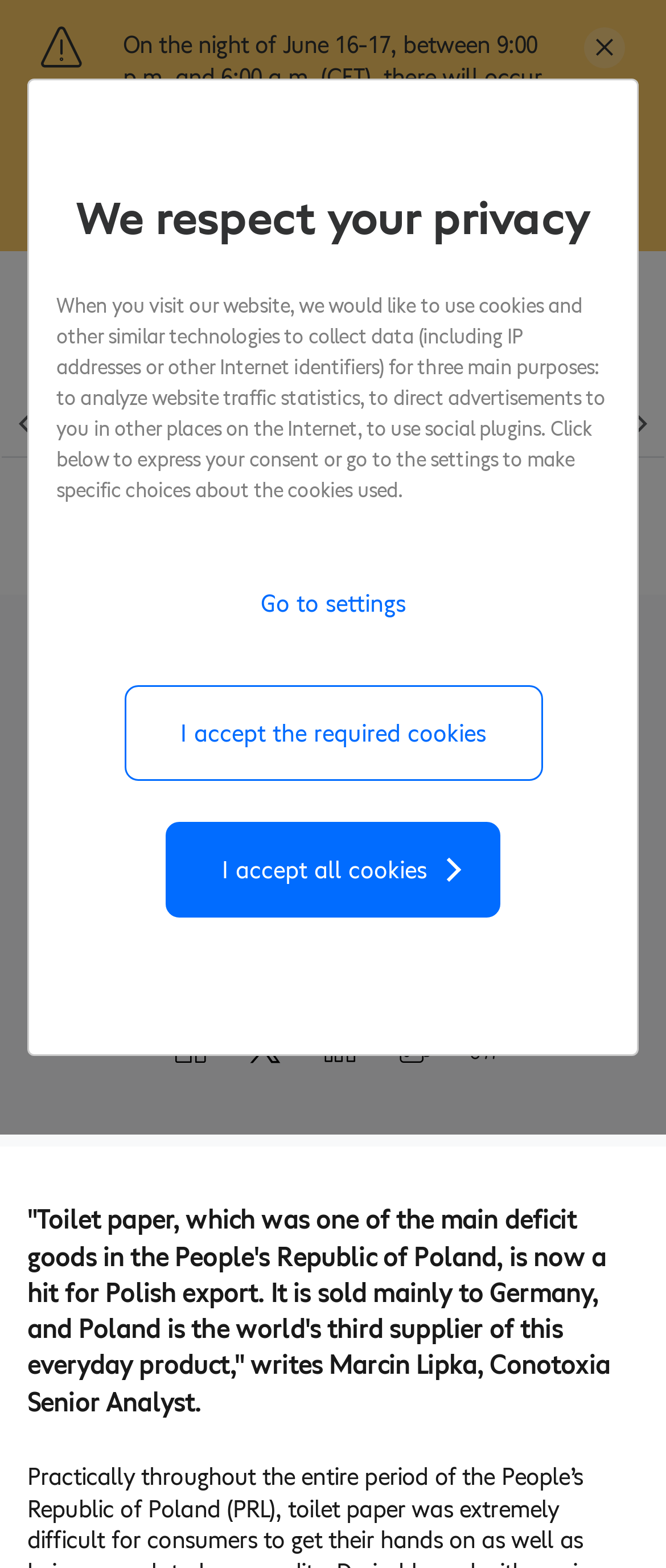Who is the author of the article?
Look at the image and answer the question using a single word or phrase.

Marcin Lipka